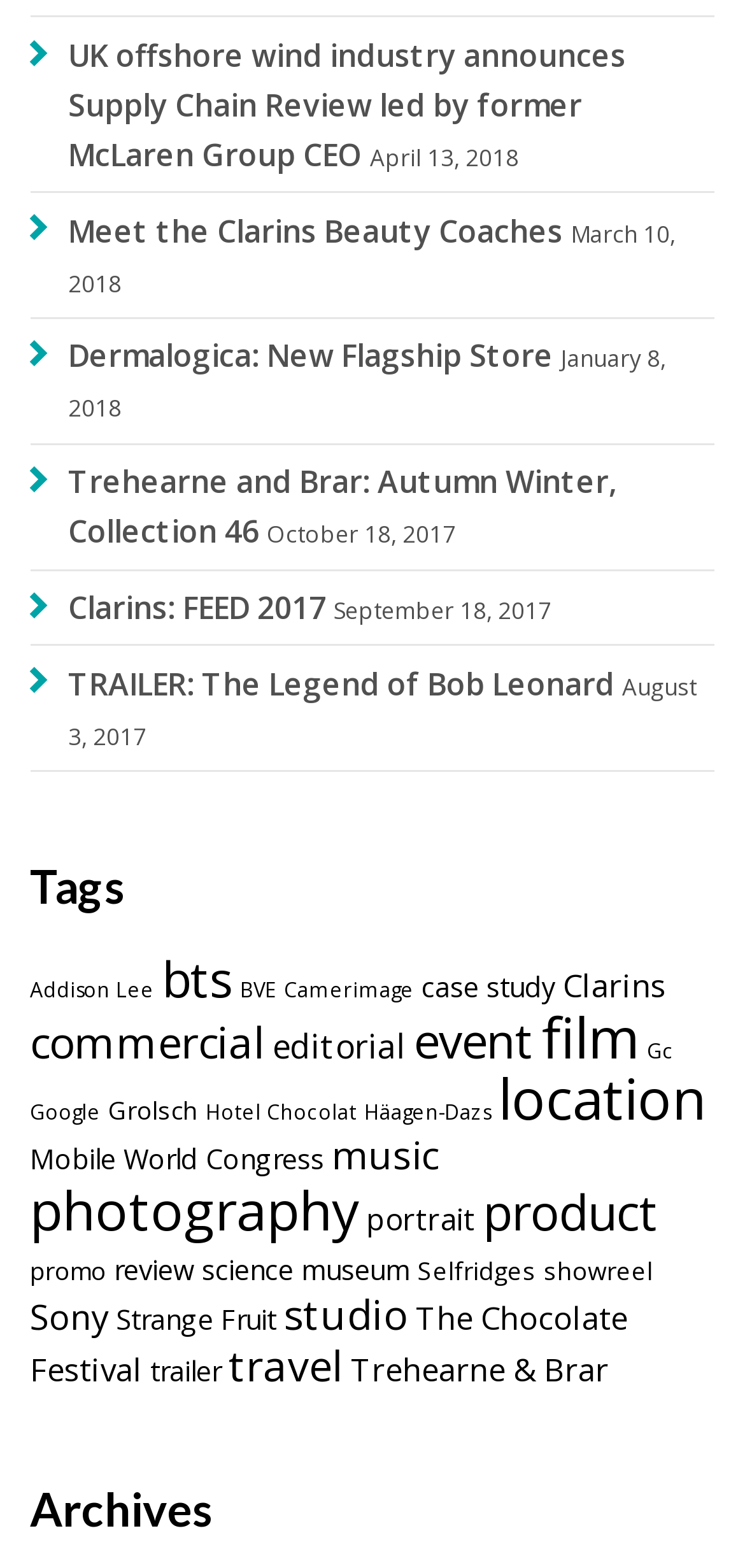Show the bounding box coordinates for the element that needs to be clicked to execute the following instruction: "View the archives". Provide the coordinates in the form of four float numbers between 0 and 1, i.e., [left, top, right, bottom].

[0.04, 0.948, 0.96, 0.977]